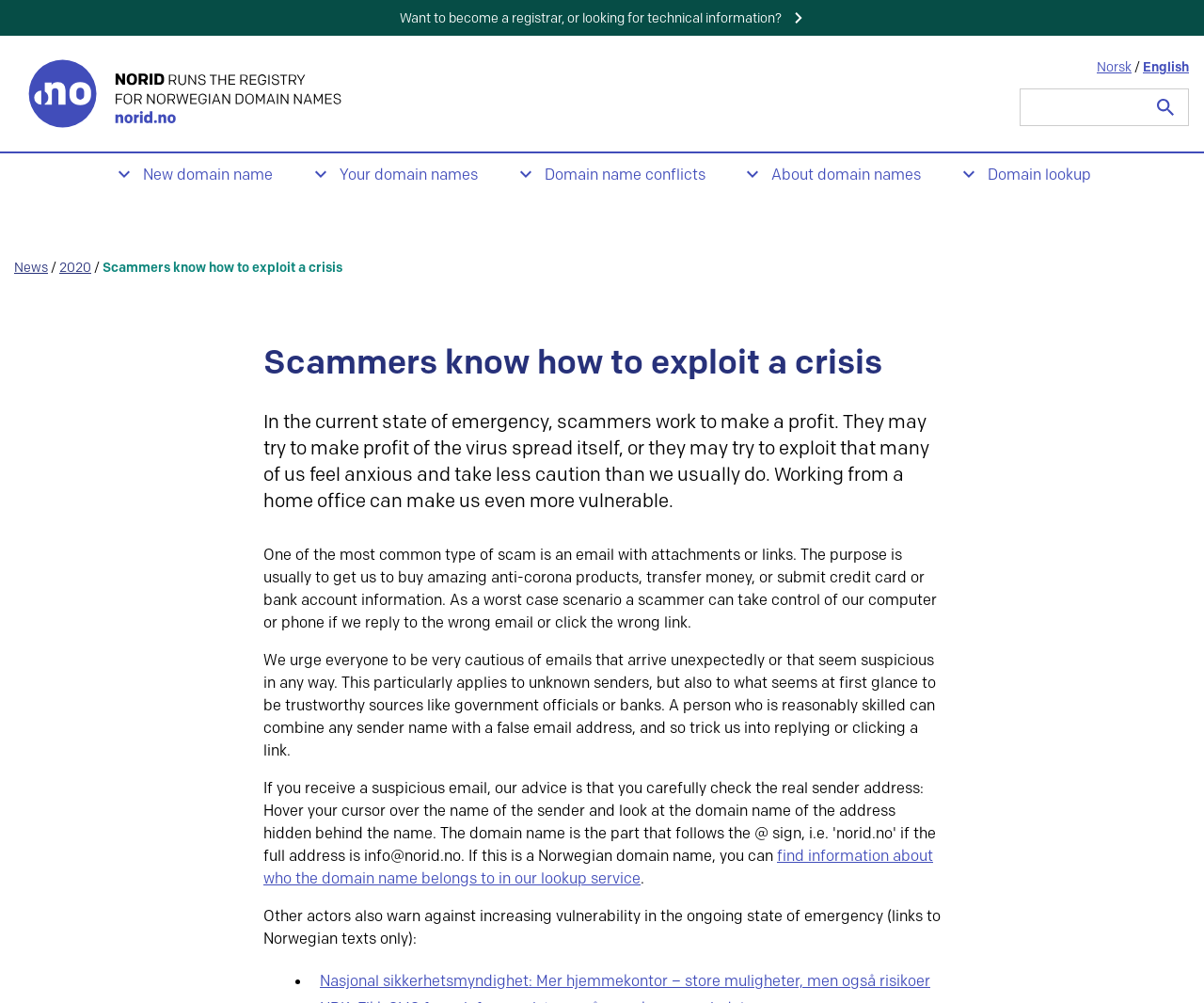Generate a thorough explanation of the webpage's elements.

The webpage appears to be a news article or blog post from Norid, a domain name registrar. At the top of the page, there is a link to become a registrar or access technical information, accompanied by a small image. Next to it is the Norid logo, which is also a link.

On the top right corner, there are language options, with a link to switch to Norsk (Norwegian) and a search bar with a button. Below the language options, there are several links to different sections of the website, including "New domain name", "Your domain names", "Domain name conflicts", "About domain names", and "Domain lookup".

The main content of the page is an article titled "Scammers know how to exploit a crisis". The article is divided into several paragraphs, warning users about the risks of scams during the current state of emergency. The text explains how scammers may try to take advantage of people's anxiety and lack of caution, and provides examples of common scams, such as emails with attachments or links. The article urges users to be cautious of suspicious emails and provides a link to a lookup service to find information about domain name owners.

At the bottom of the article, there are links to other sources warning about the increasing vulnerability during the state of emergency, including a link to the Nasjonal sikkerhetsmyndighet (National Security Authority) website.